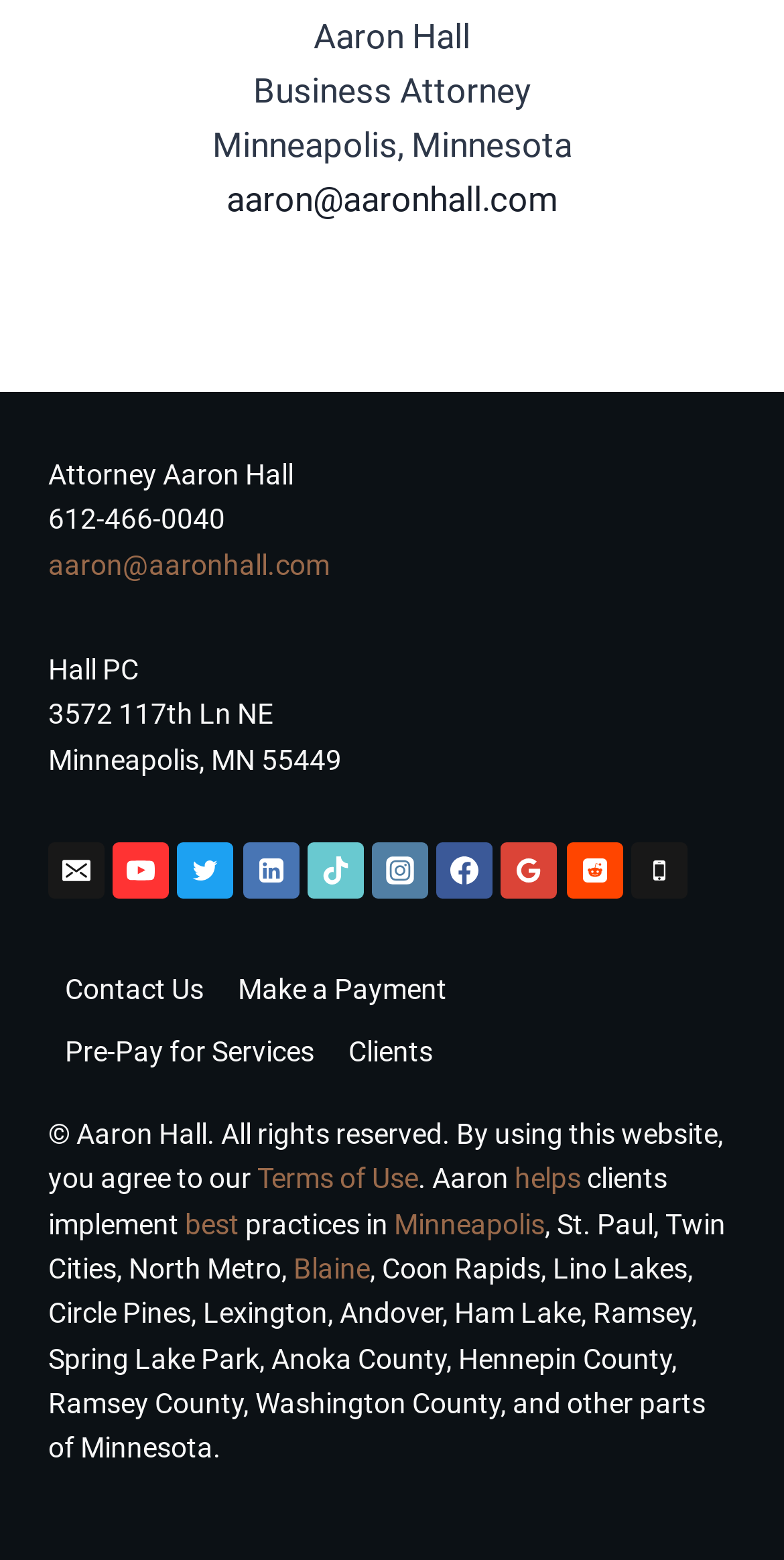Using the image as a reference, answer the following question in as much detail as possible:
What is the copyright information?

The copyright information is mentioned in the StaticText element at the bottom of the page, which states '© Aaron Hall. All rights reserved.'